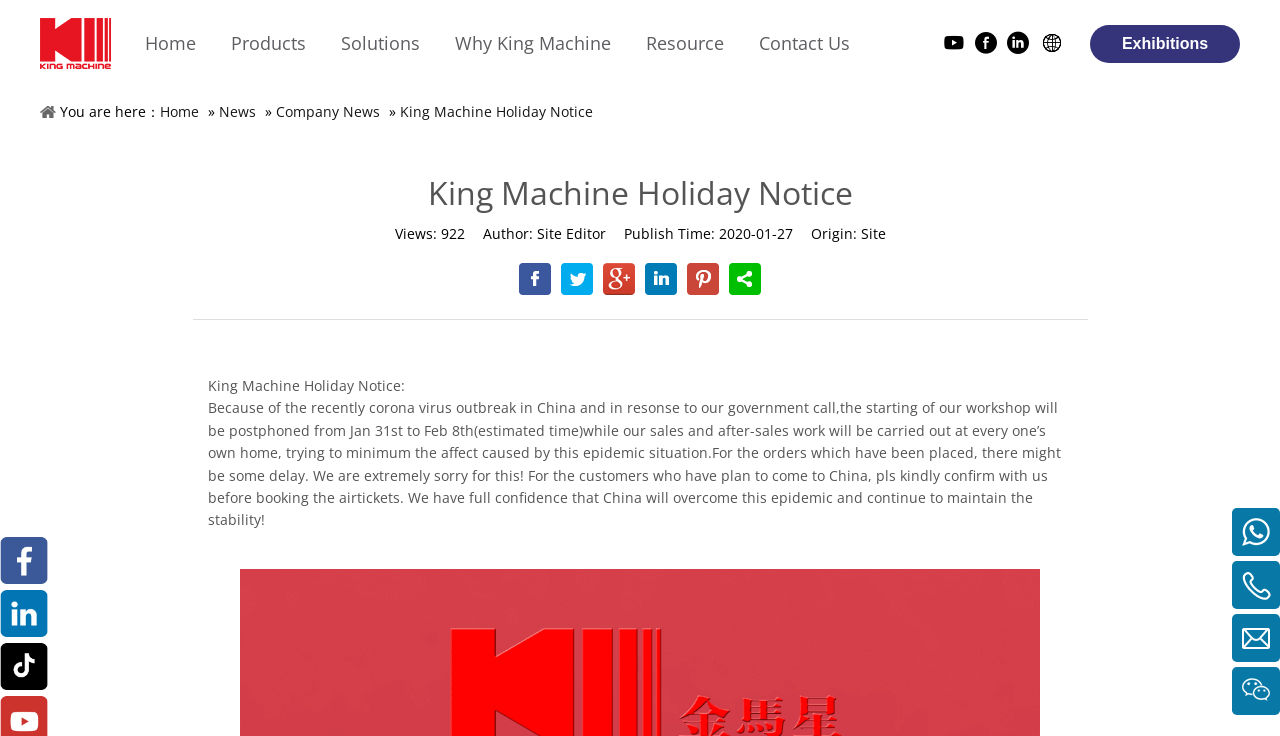Your task is to extract the text of the main heading from the webpage.

King Machine Holiday Notice